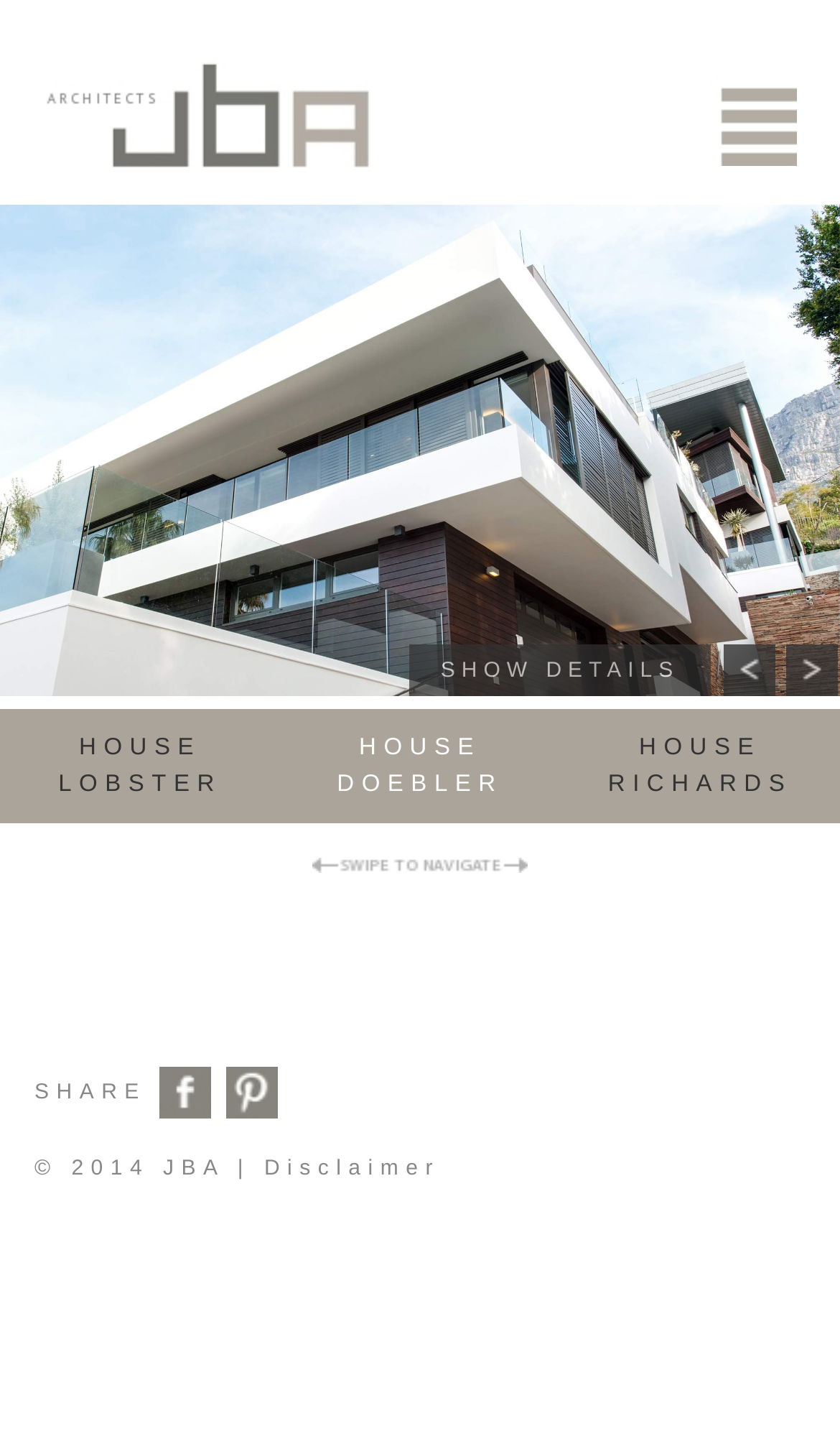What is the purpose of the 'SHOW DETAILS' button?
Please answer the question as detailed as possible.

The 'SHOW DETAILS' button is located below the main image, and it is likely that clicking on it will reveal more information about the house being displayed.